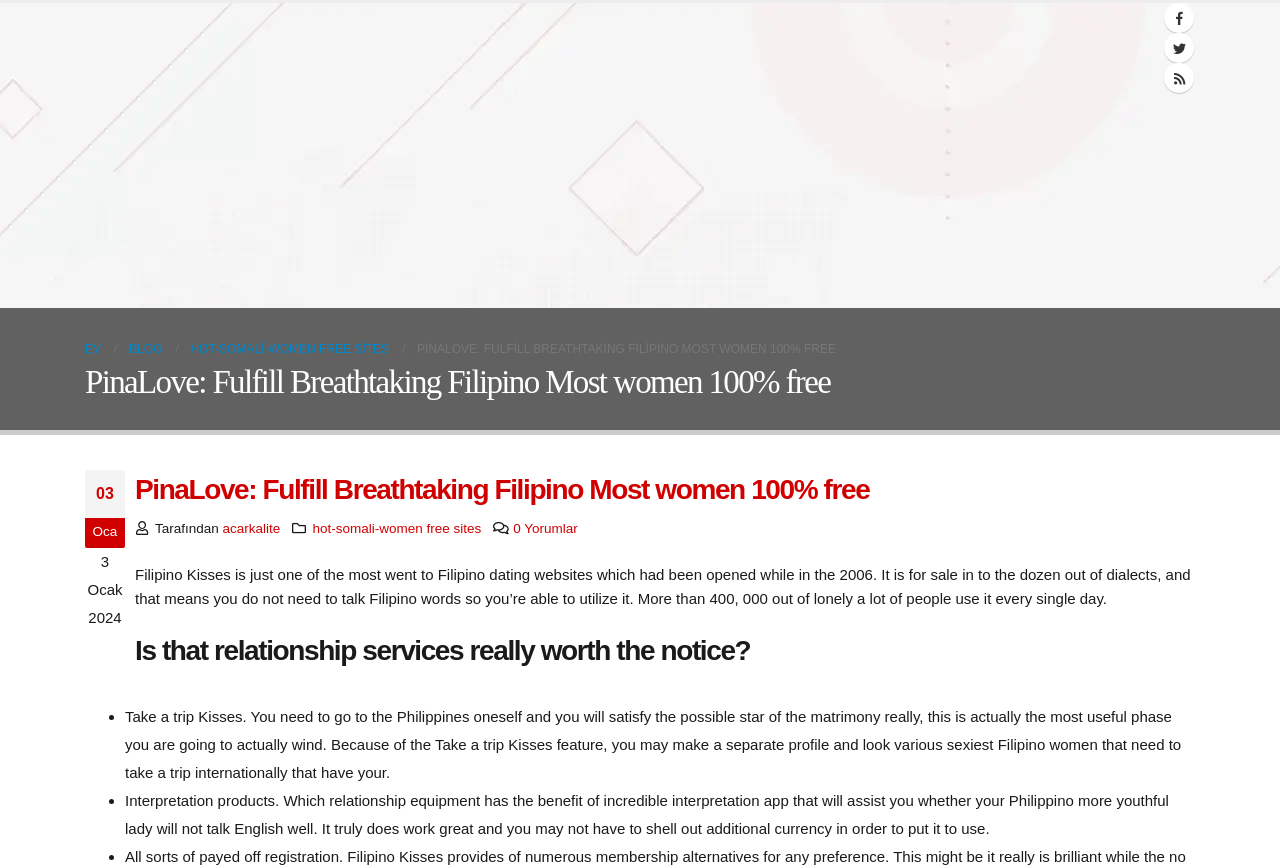Provide the bounding box coordinates of the HTML element this sentence describes: "hot-somali-women free sites".

[0.149, 0.386, 0.304, 0.418]